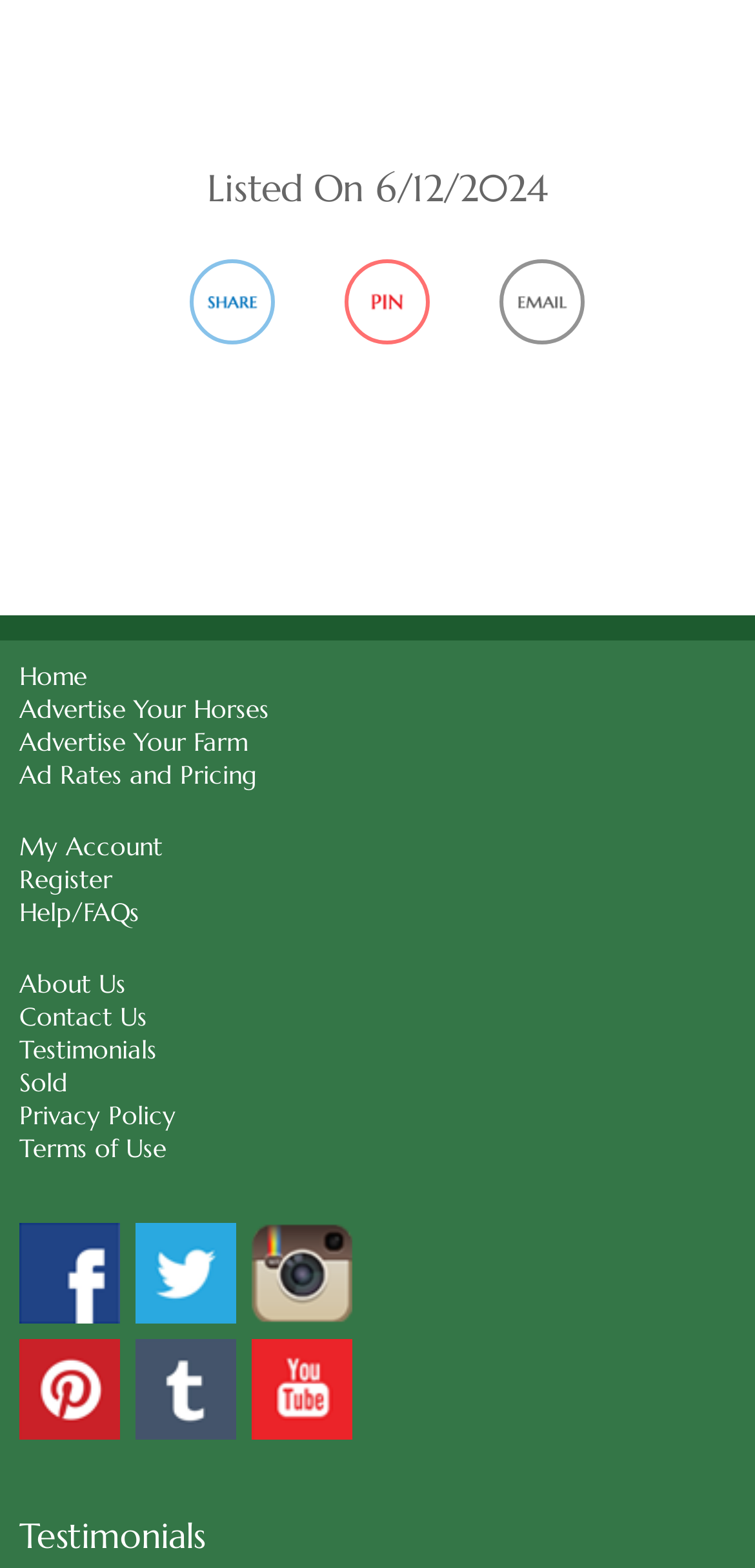Find the bounding box coordinates for the element that must be clicked to complete the instruction: "Register an account". The coordinates should be four float numbers between 0 and 1, indicated as [left, top, right, bottom].

[0.026, 0.55, 0.149, 0.571]